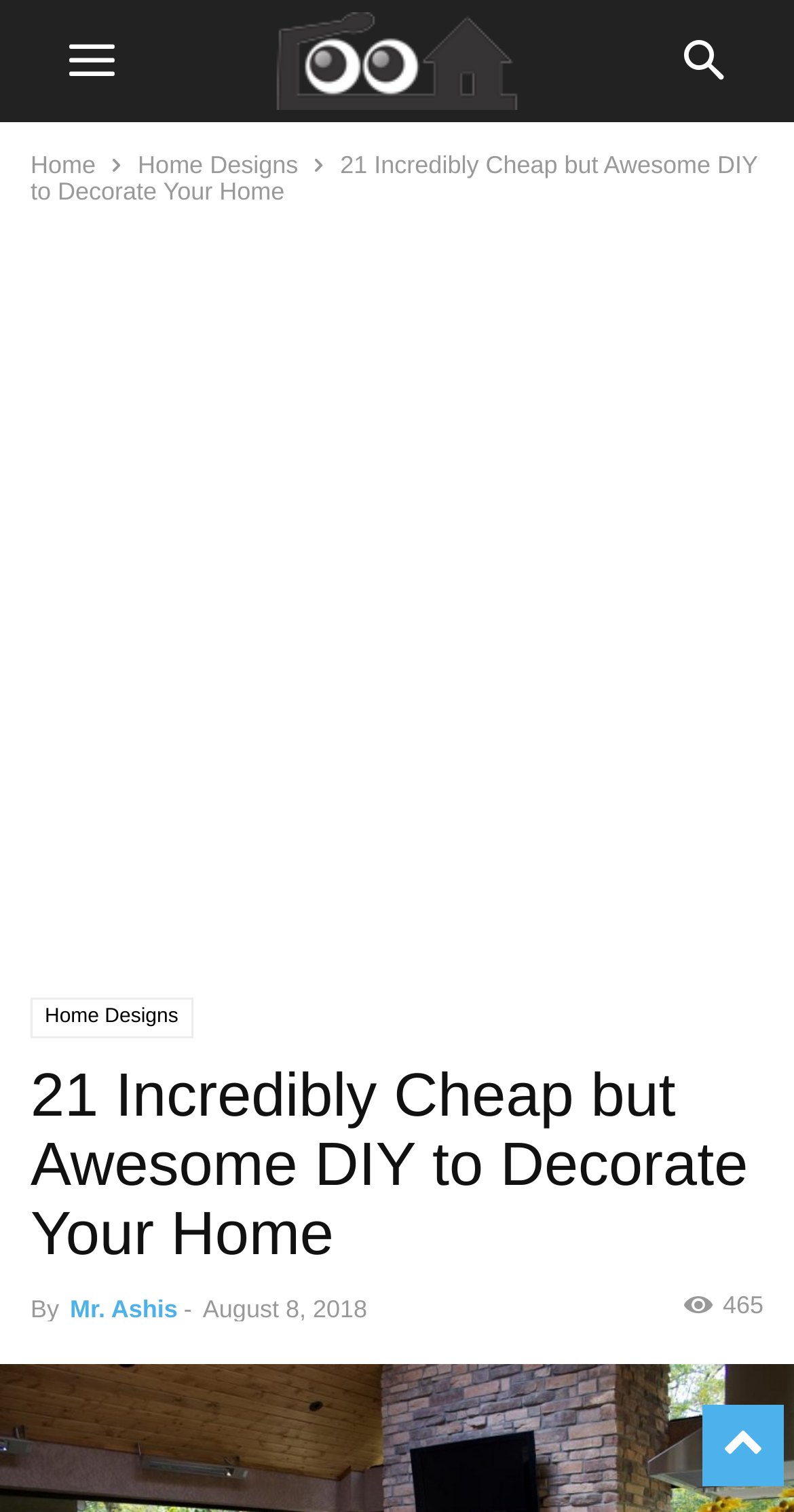Please locate the UI element described by "Home Designs" and provide its bounding box coordinates.

[0.038, 0.66, 0.243, 0.687]